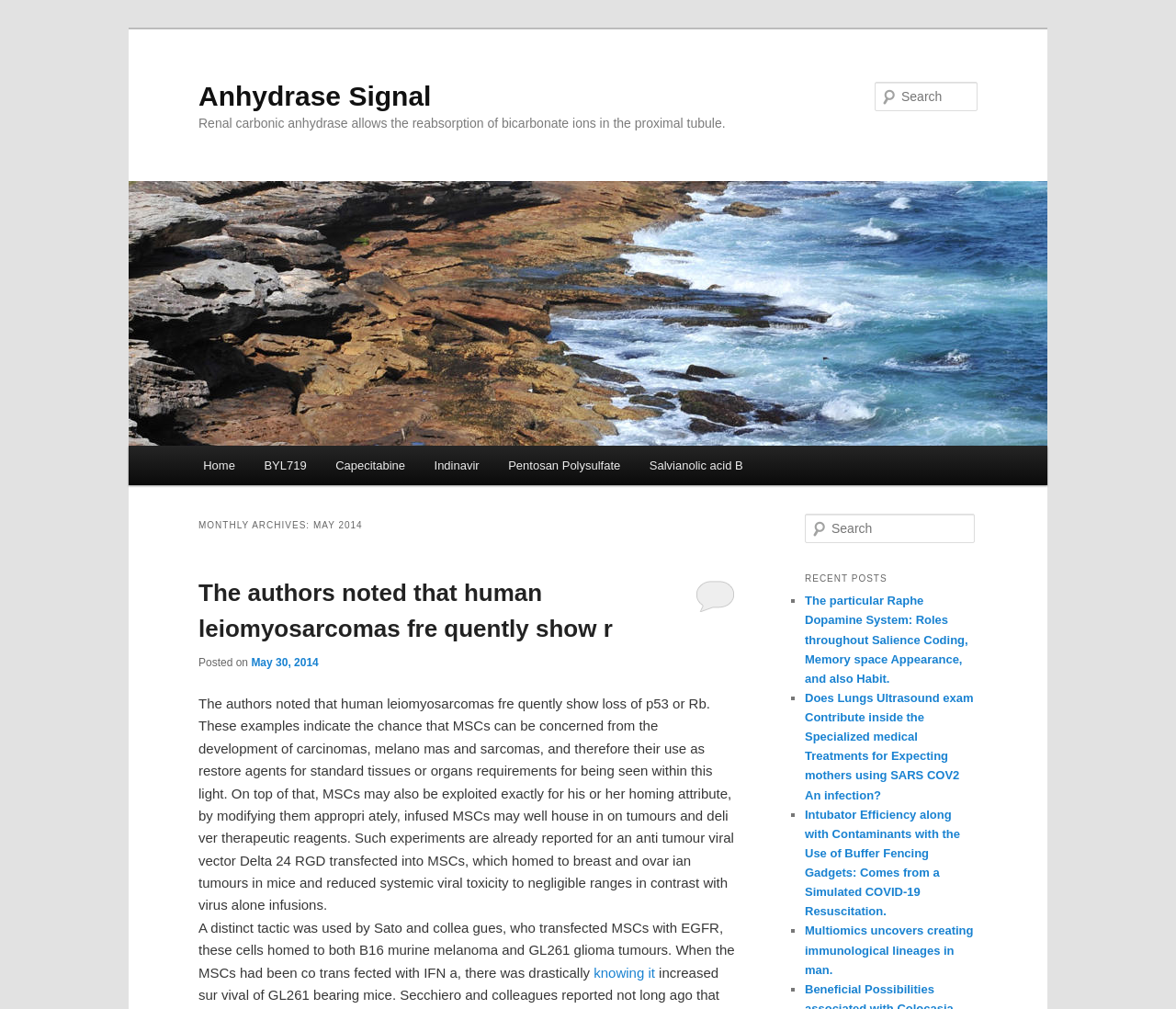Using the provided element description, identify the bounding box coordinates as (top-left x, top-left y, bottom-right x, bottom-right y). Ensure all values are between 0 and 1. Description: parent_node: Search name="s" placeholder="Search"

[0.744, 0.081, 0.831, 0.11]